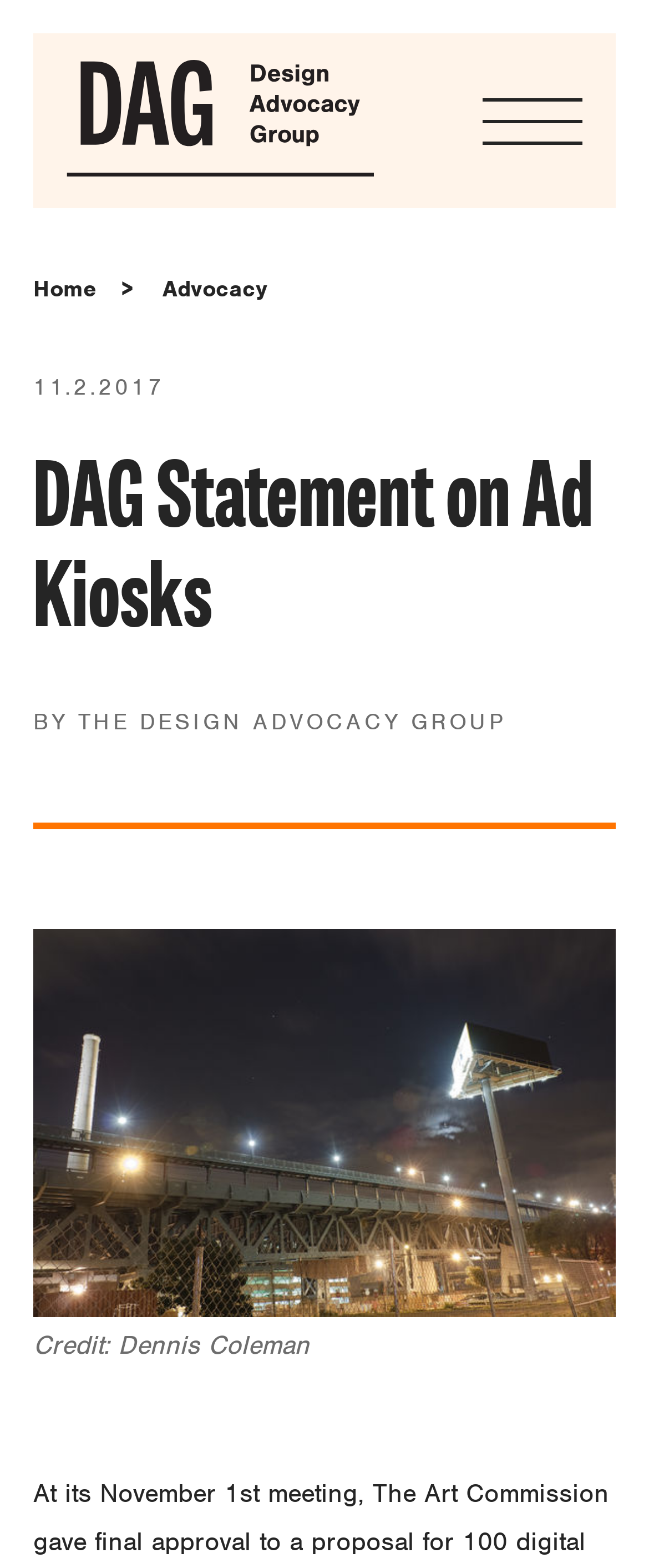Find and generate the main title of the webpage.

DAG Statement on Ad Kiosks